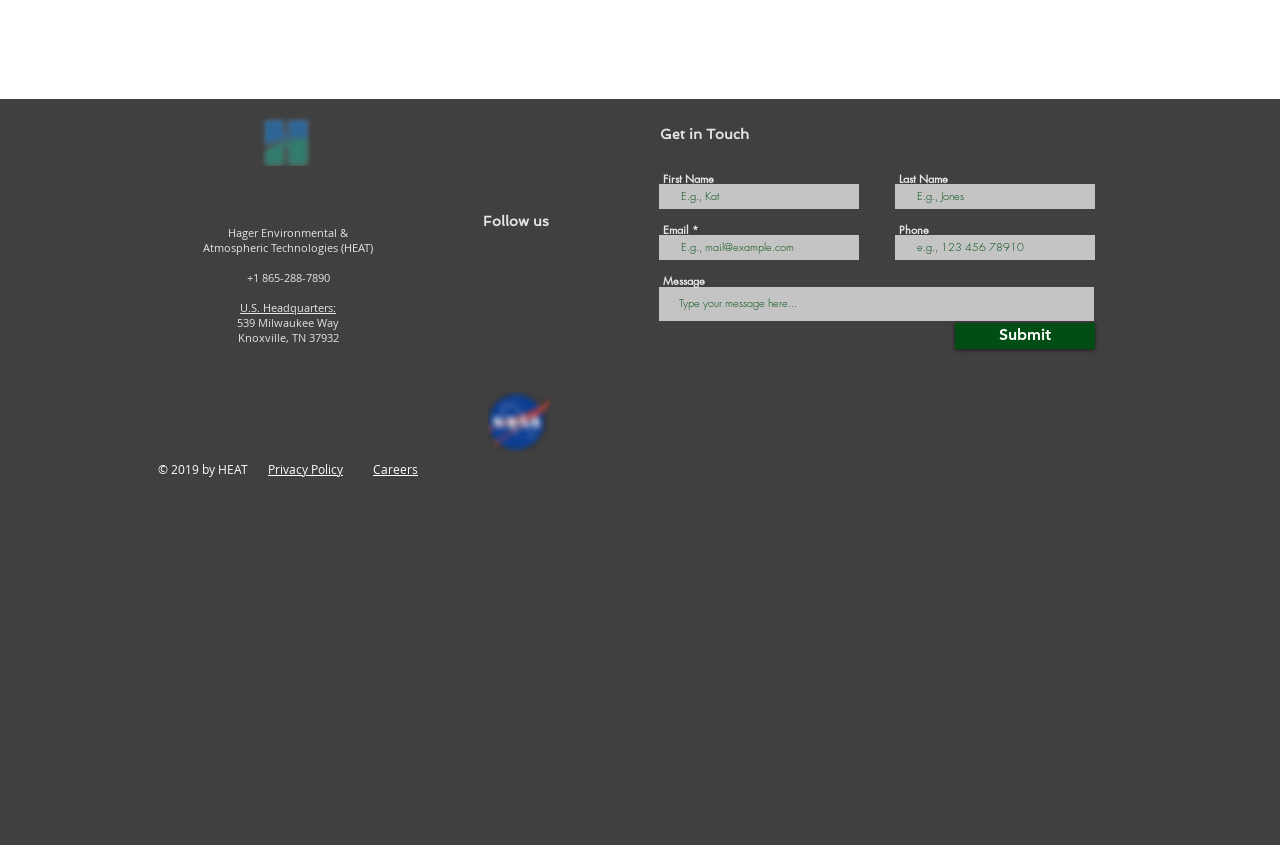Locate the bounding box of the UI element based on this description: "Privacy Policy". Provide four float numbers between 0 and 1 as [left, top, right, bottom].

[0.209, 0.545, 0.268, 0.564]